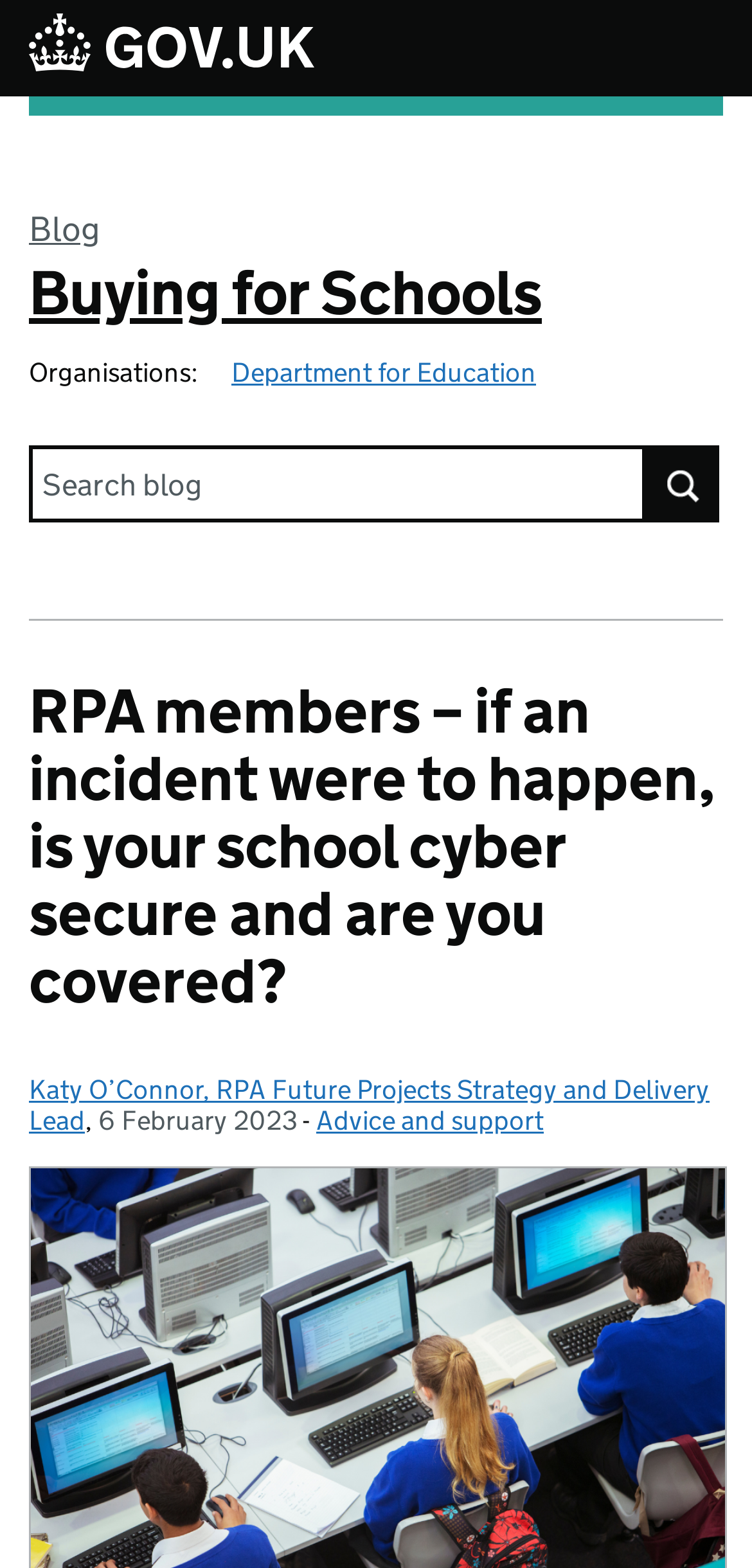Locate the bounding box coordinates of the clickable area to execute the instruction: "Read the blog post". Provide the coordinates as four float numbers between 0 and 1, represented as [left, top, right, bottom].

[0.038, 0.433, 0.962, 0.648]